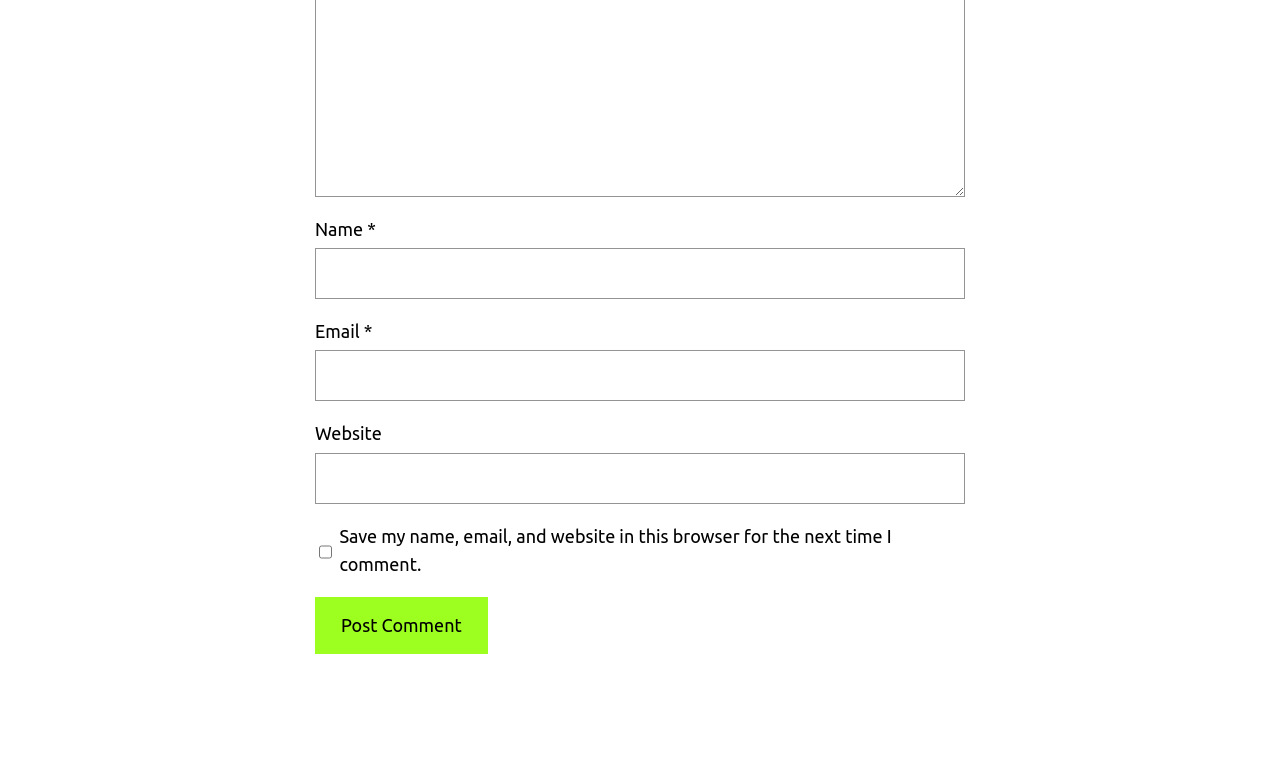Is the 'Website' field required?
Could you answer the question in a detailed manner, providing as much information as possible?

The 'Website' field is not required because the 'required' attribute of the corresponding textbox element is set to False.